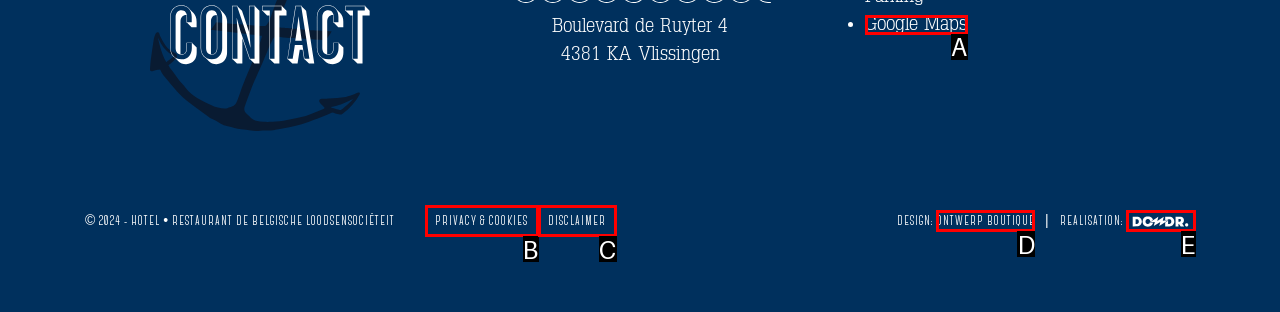Match the description: Ontwerp Boutique to one of the options shown. Reply with the letter of the best match.

D